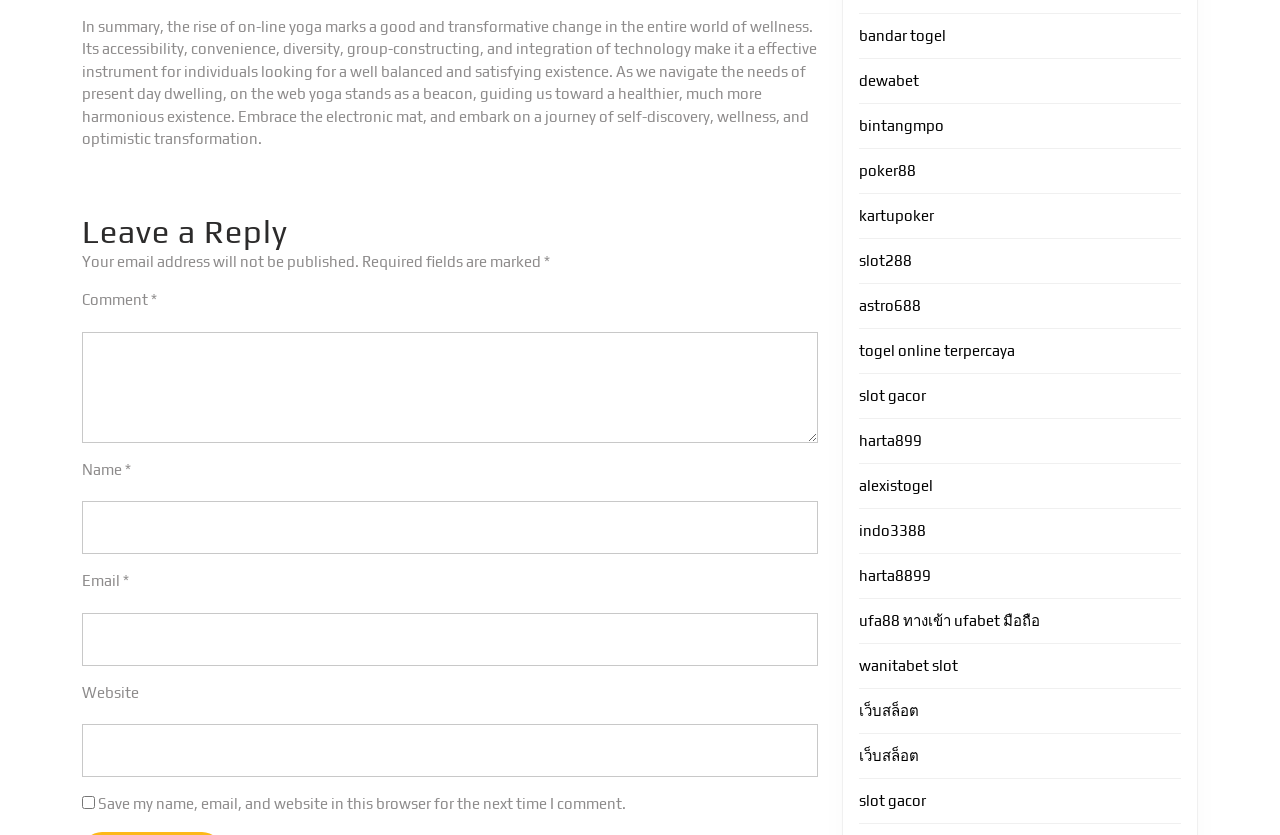Using the description "parent_node: Email * aria-describedby="email-notes" name="email"", locate and provide the bounding box of the UI element.

[0.064, 0.734, 0.639, 0.797]